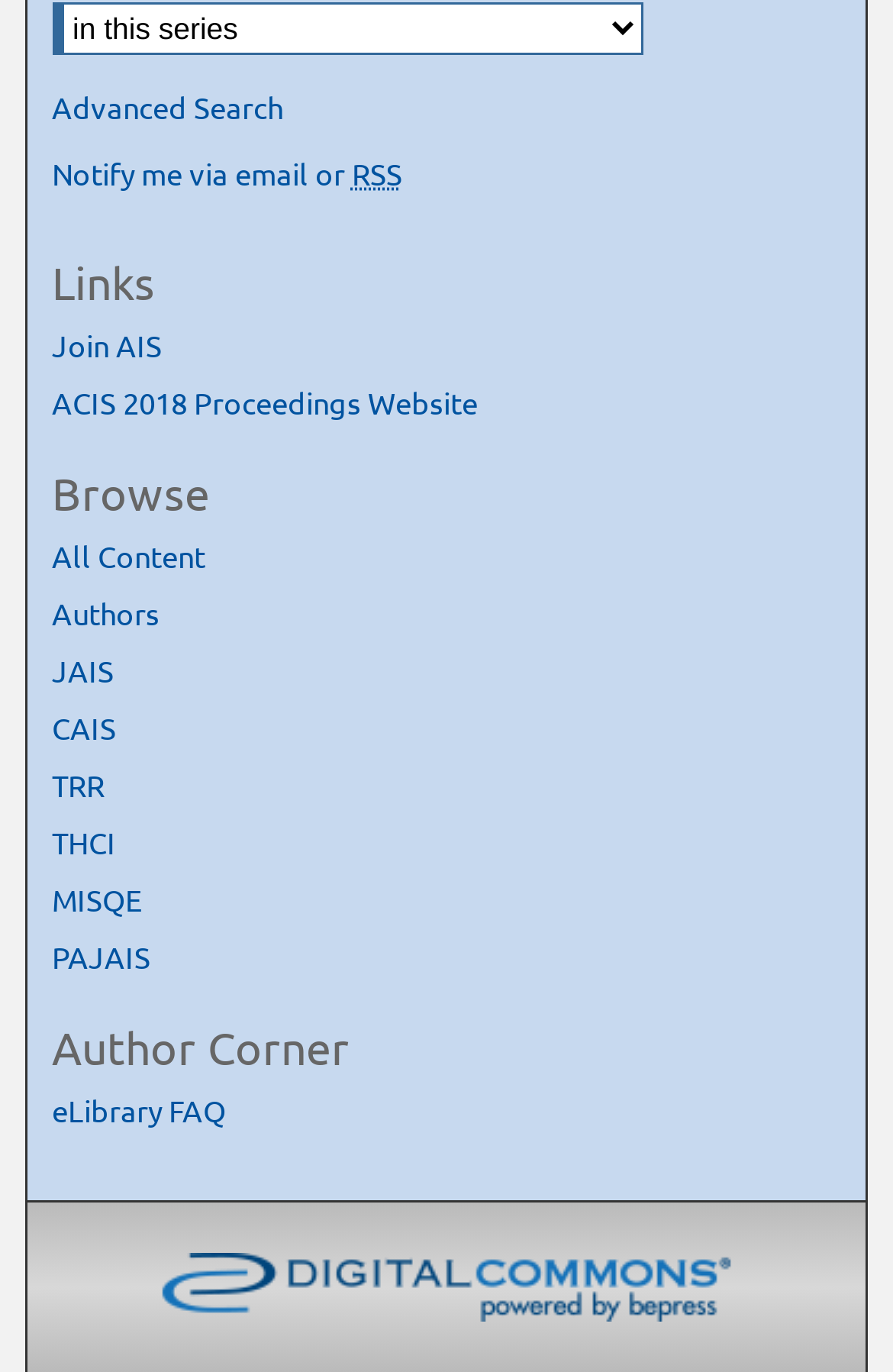Determine the bounding box coordinates for the region that must be clicked to execute the following instruction: "Visit the eLibrary FAQ page".

[0.058, 0.742, 0.942, 0.77]